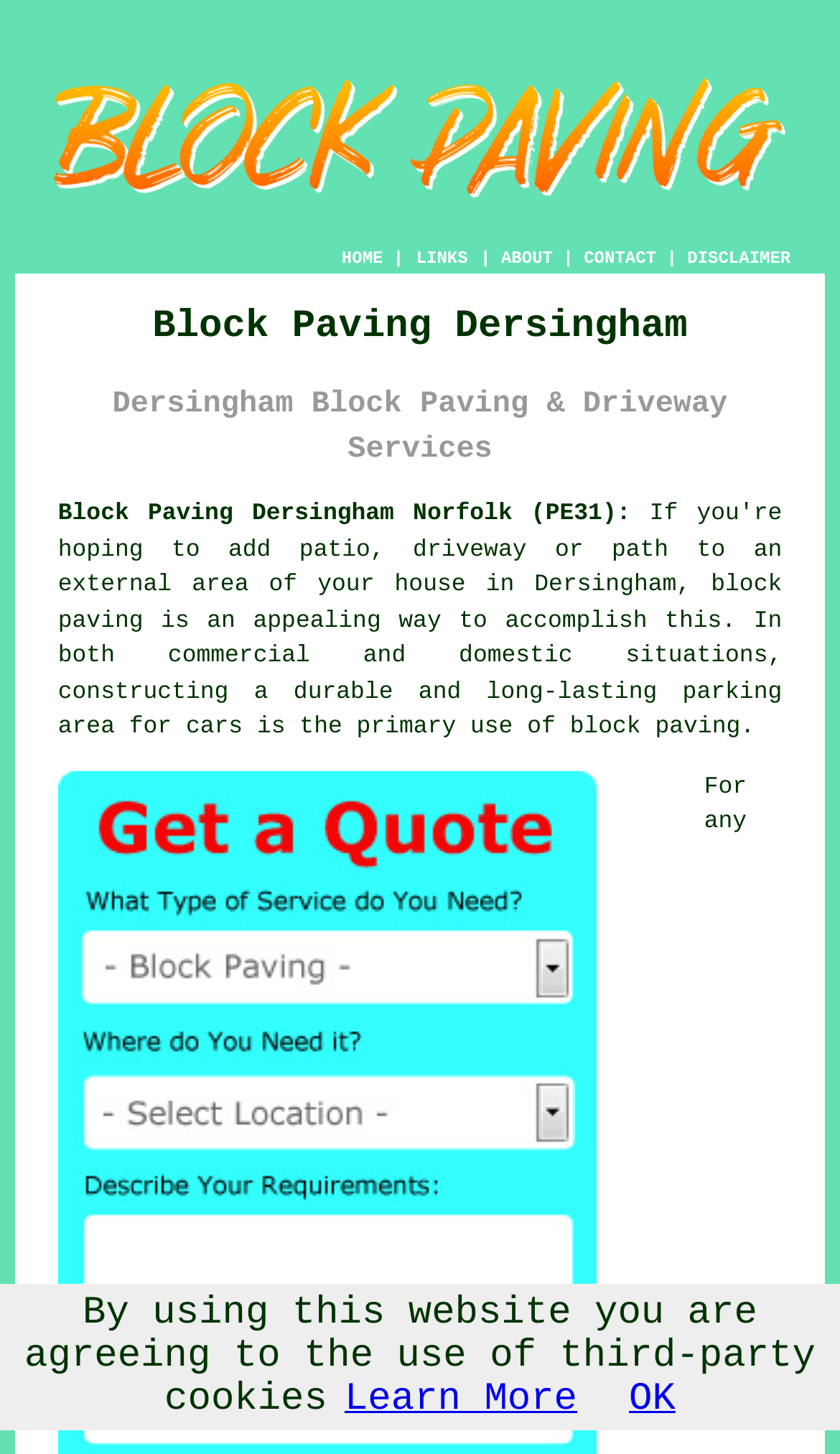How many navigation links are there?
Please respond to the question with a detailed and informative answer.

There are four navigation links: 'HOME', 'ABOUT', 'CONTACT', and 'DISCLAIMER'. These links are located at the top of the webpage, horizontally aligned.